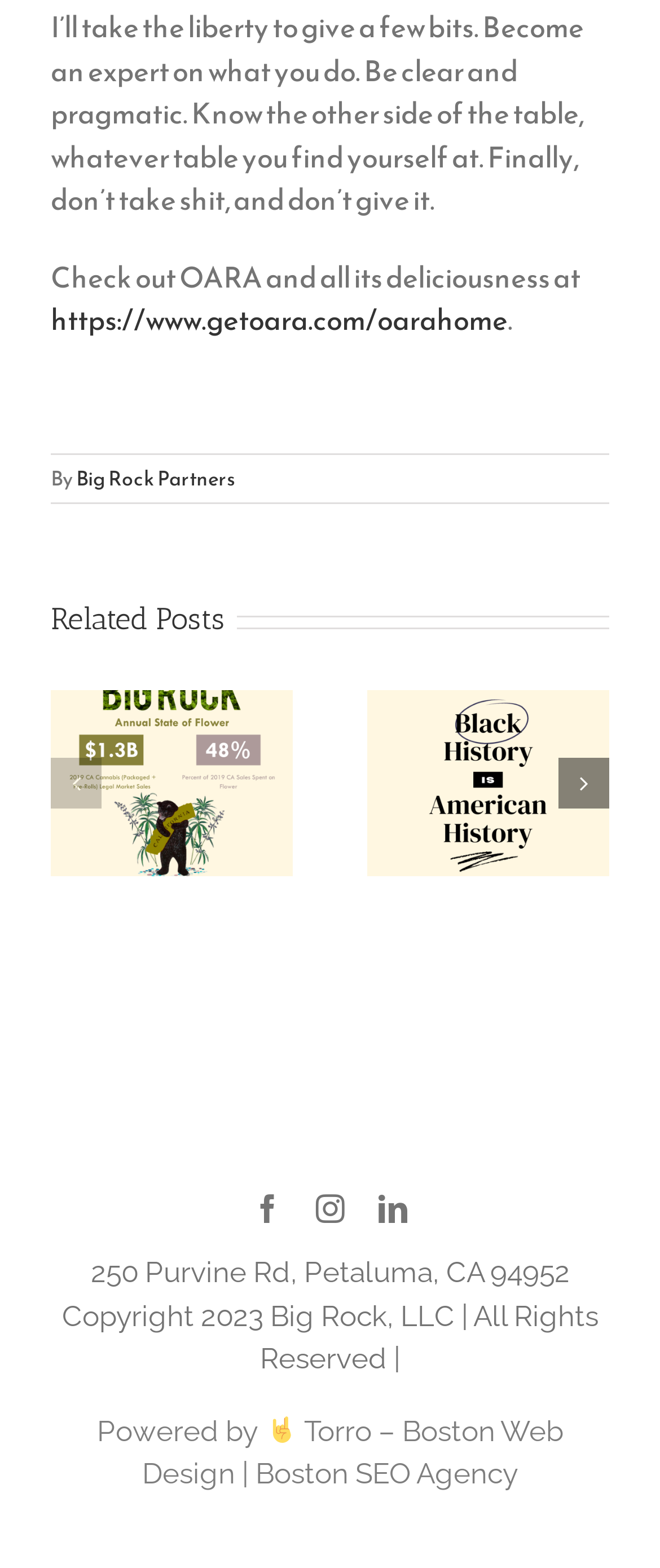Please locate the clickable area by providing the bounding box coordinates to follow this instruction: "Check out Big Rock Partners".

[0.115, 0.296, 0.356, 0.315]